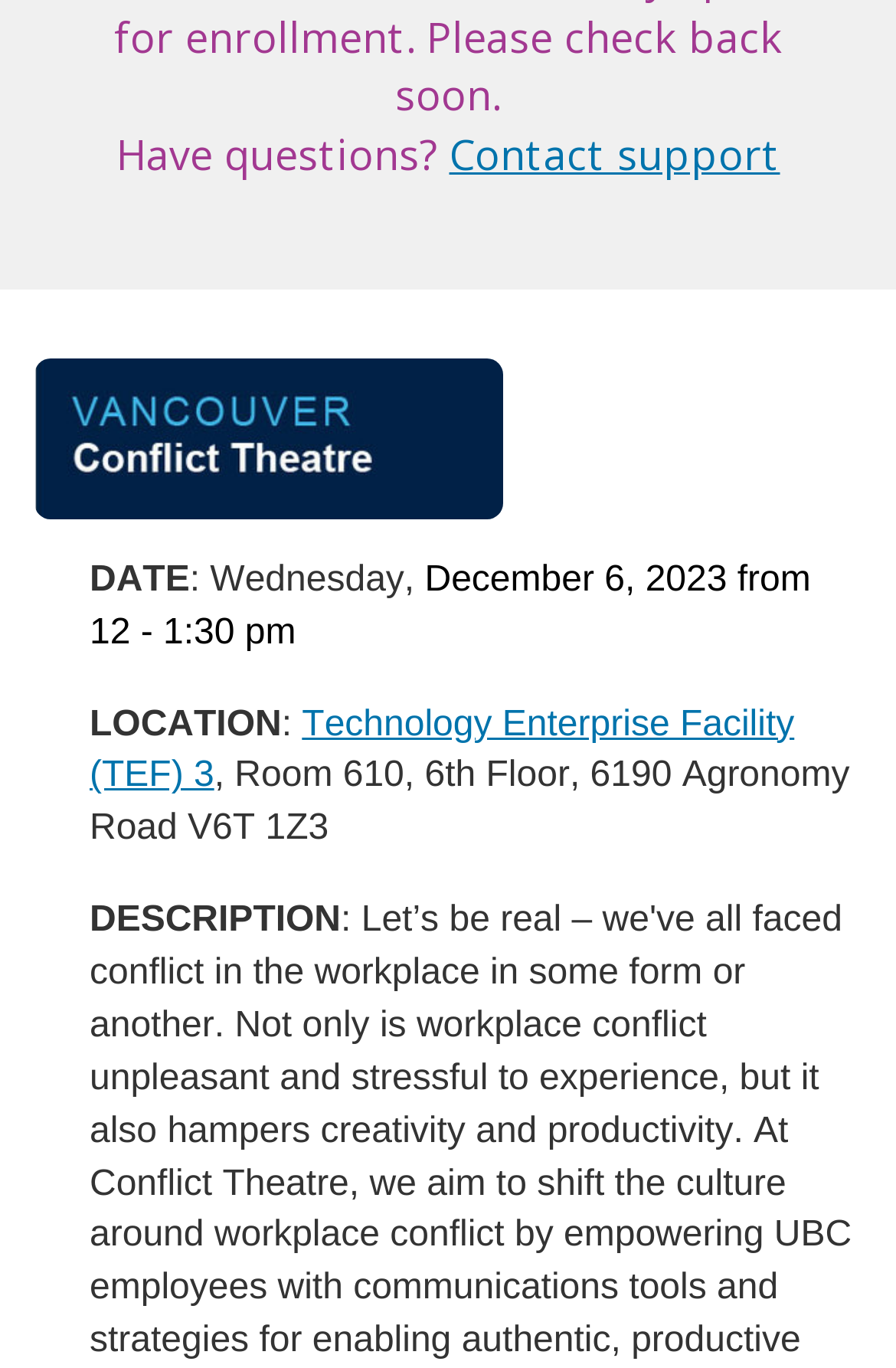What is the date of the event?
Refer to the screenshot and deliver a thorough answer to the question presented.

I found the date of the event by looking at the 'DATE' section on the webpage, which is located below the 'Full course description' heading. The date is specified as 'Wednesday, December 6, 2023'.